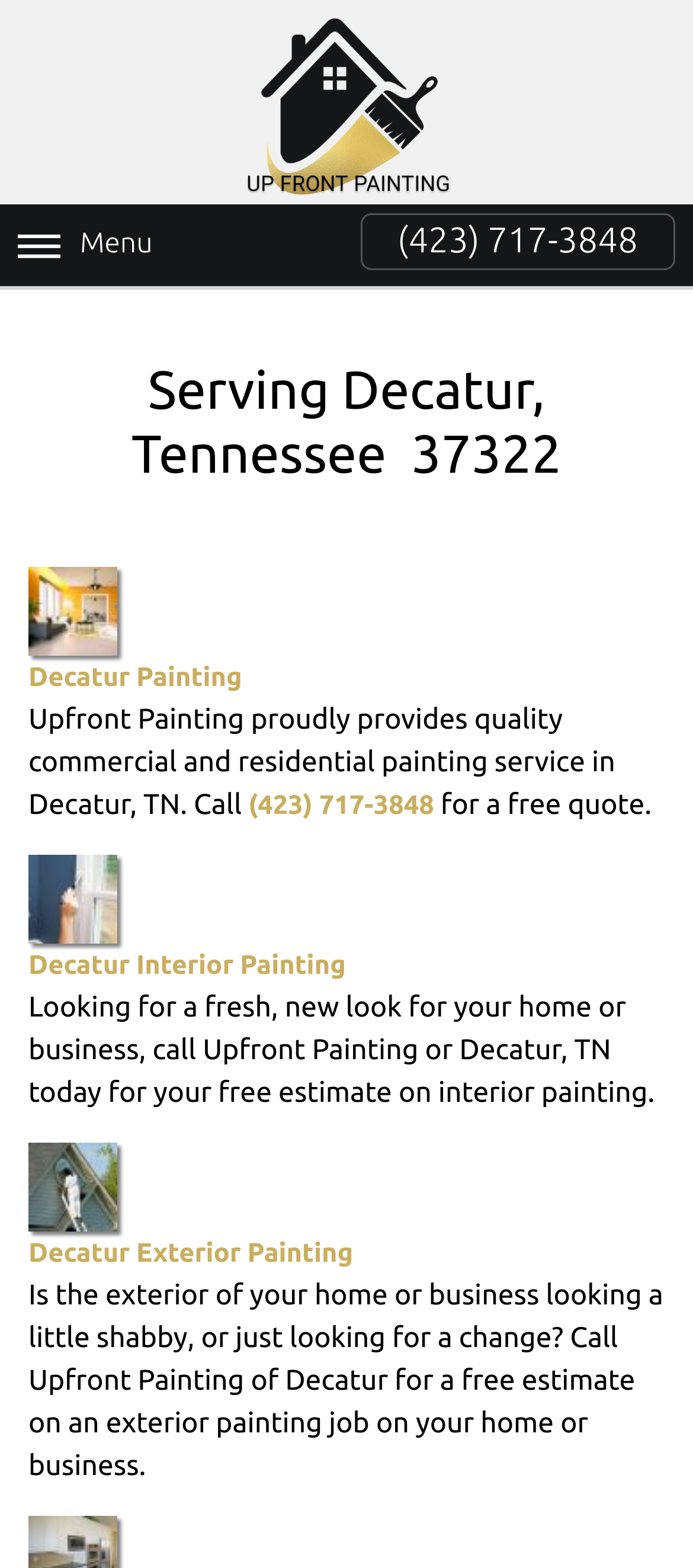Where is Upfront Painting located?
Using the image, respond with a single word or phrase.

Decatur, Tennessee